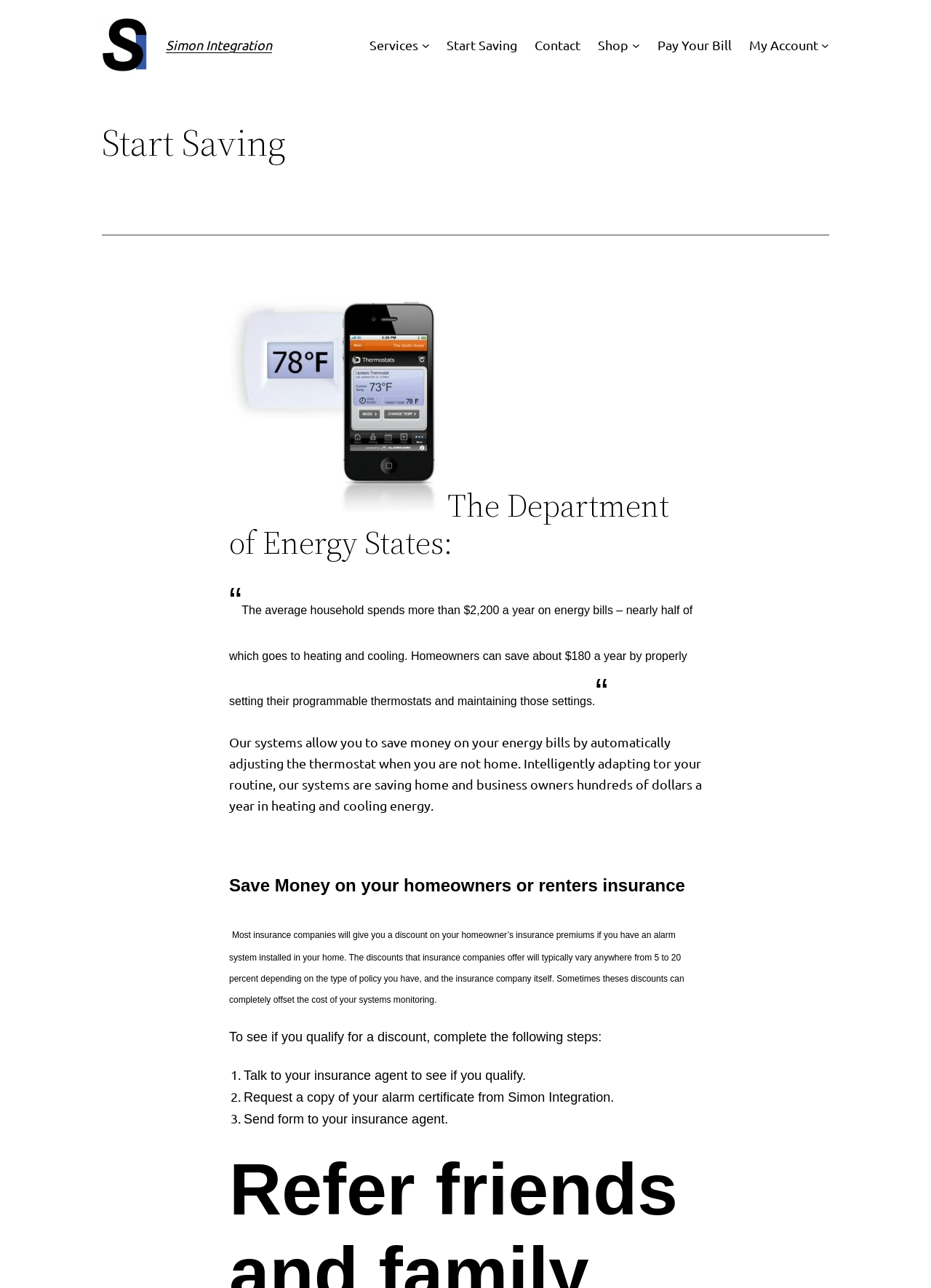What is the typical discount range on homeowner's insurance premiums for having an alarm system installed?
Based on the visual information, provide a detailed and comprehensive answer.

The webpage states that most insurance companies will give a discount on homeowner's insurance premiums if an alarm system is installed in the home, and the discount range typically varies from 5 to 20 percent depending on the type of policy and insurance company.